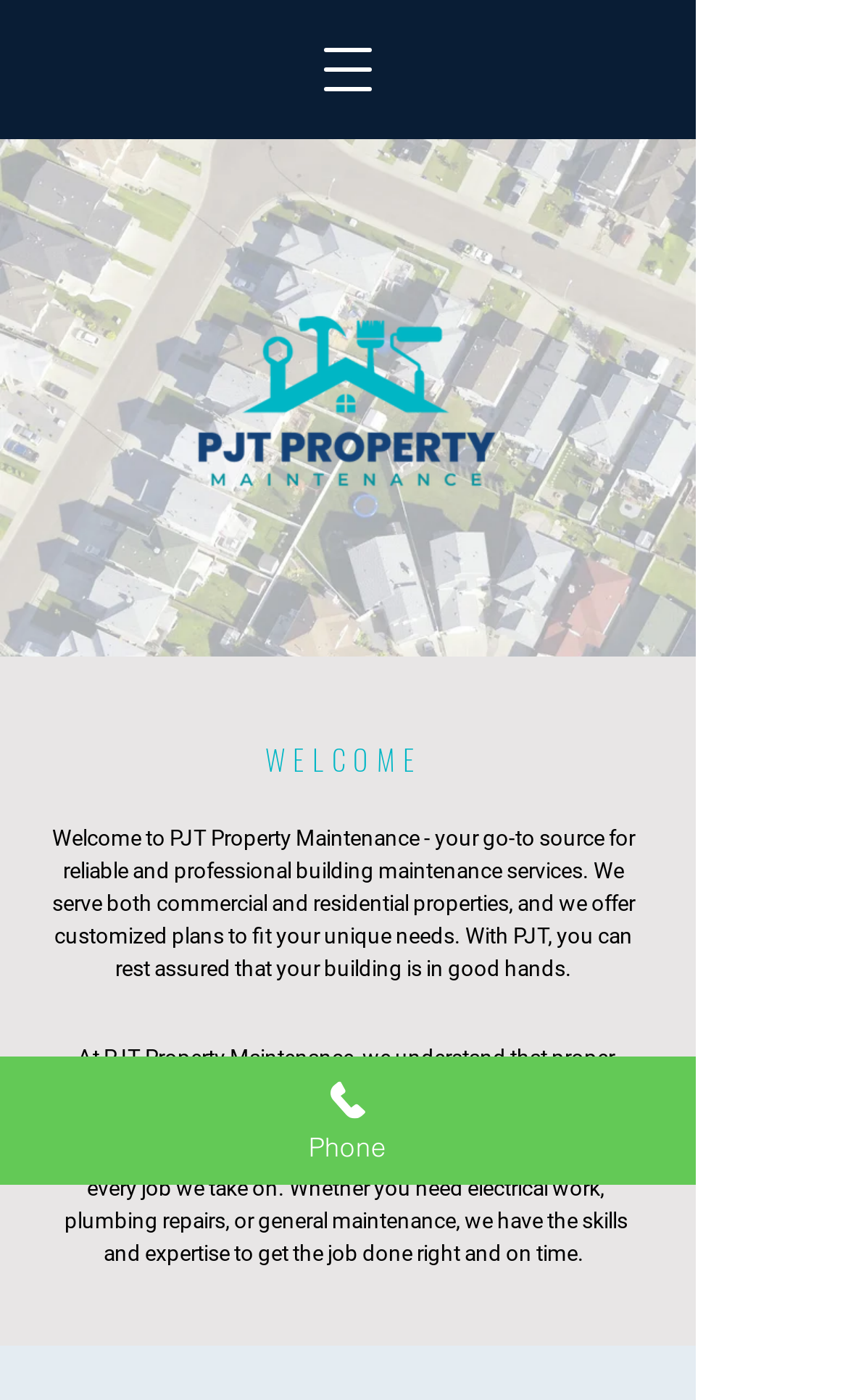How many years of experience do PJT's experts have?
Provide a detailed and extensive answer to the question.

According to the StaticText element, PJT's team of experts has over 20 years of experience in the industry, which is mentioned in the description of their services.